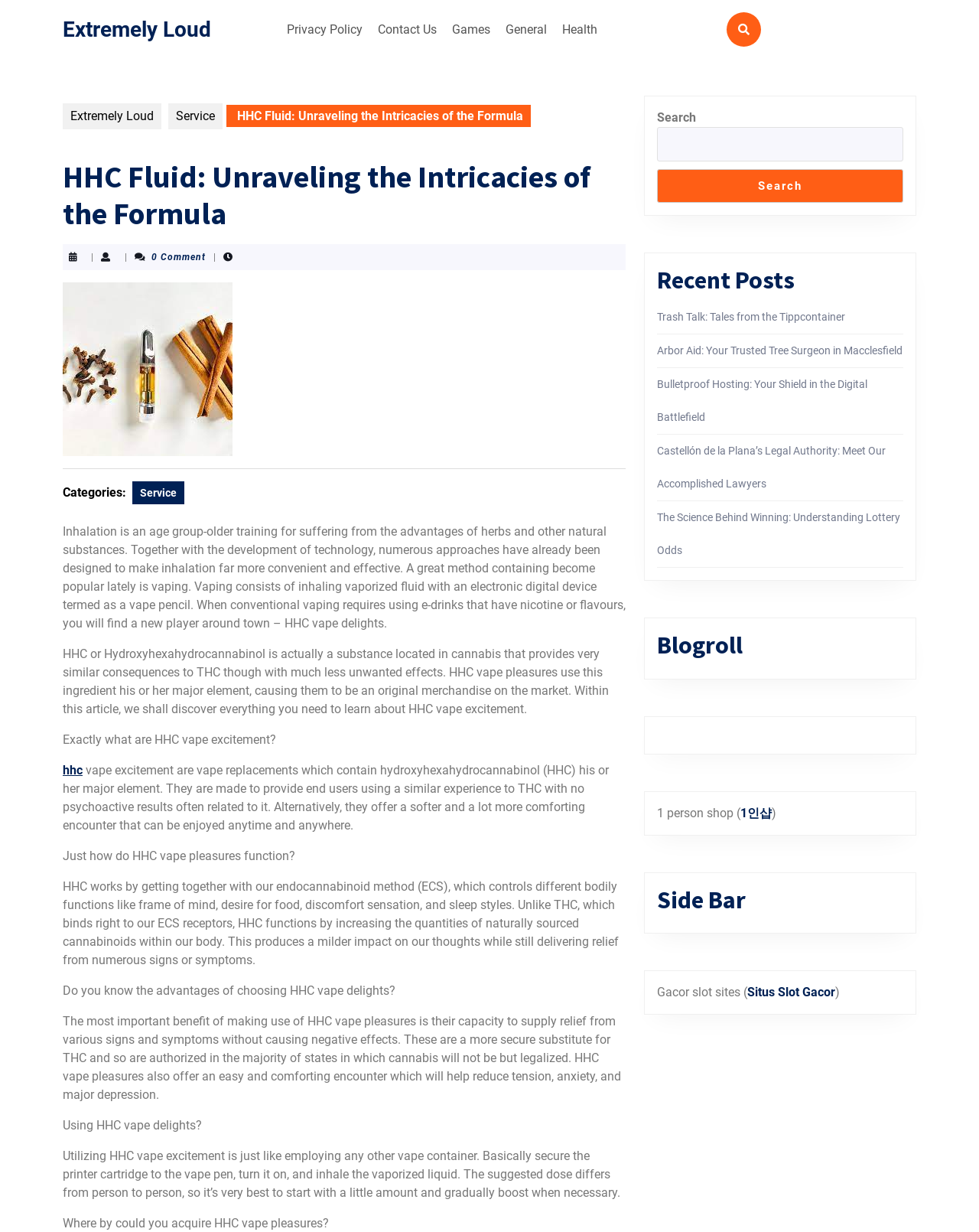What is the purpose of HHC vape delights?
Carefully analyze the image and provide a thorough answer to the question.

According to the webpage, HHC vape delights are designed to provide relief from various symptoms without causing negative effects. They offer a safer alternative to THC and are legal in most states where cannabis is not yet legalized.